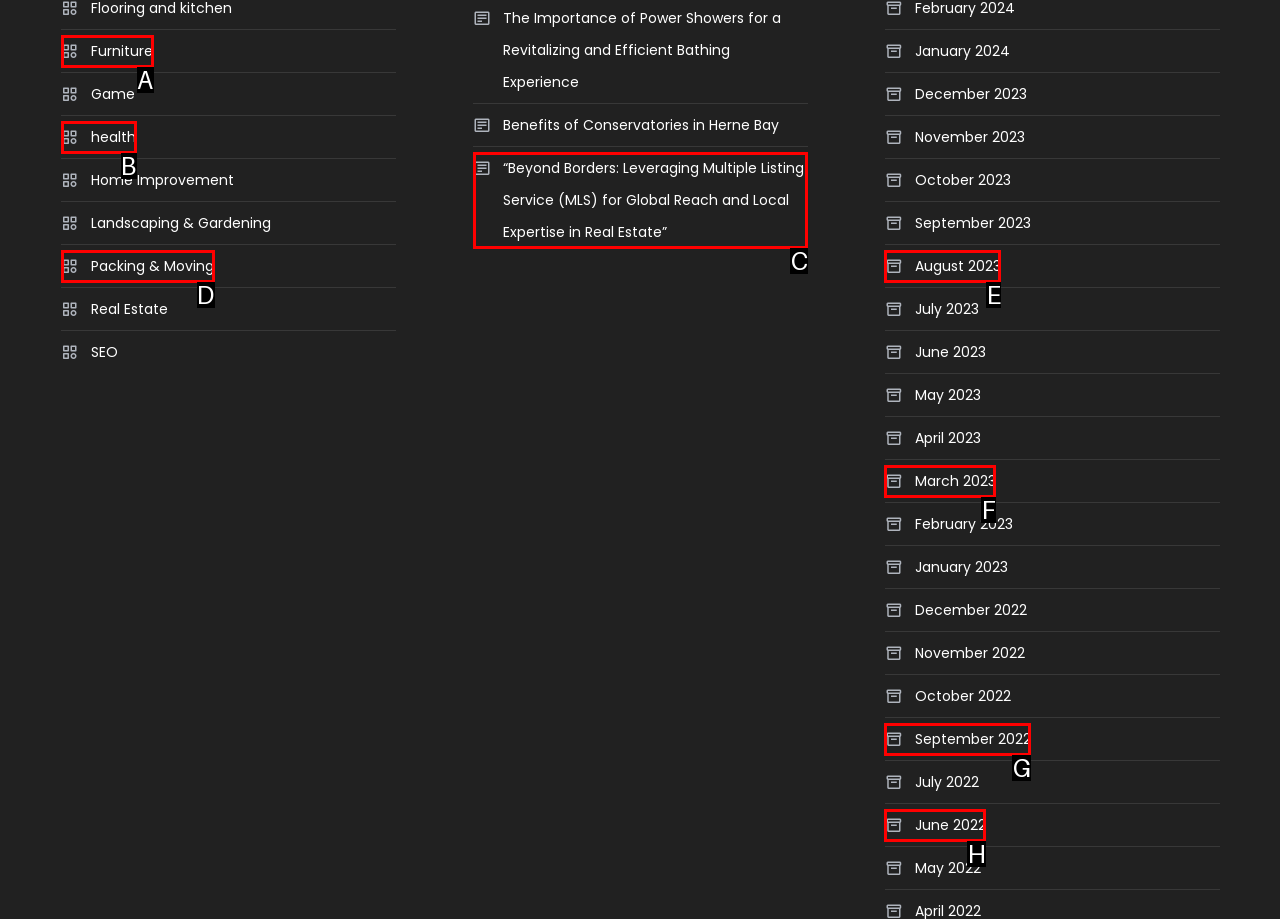Determine which HTML element fits the description: Privacy Policy. Answer with the letter corresponding to the correct choice.

None